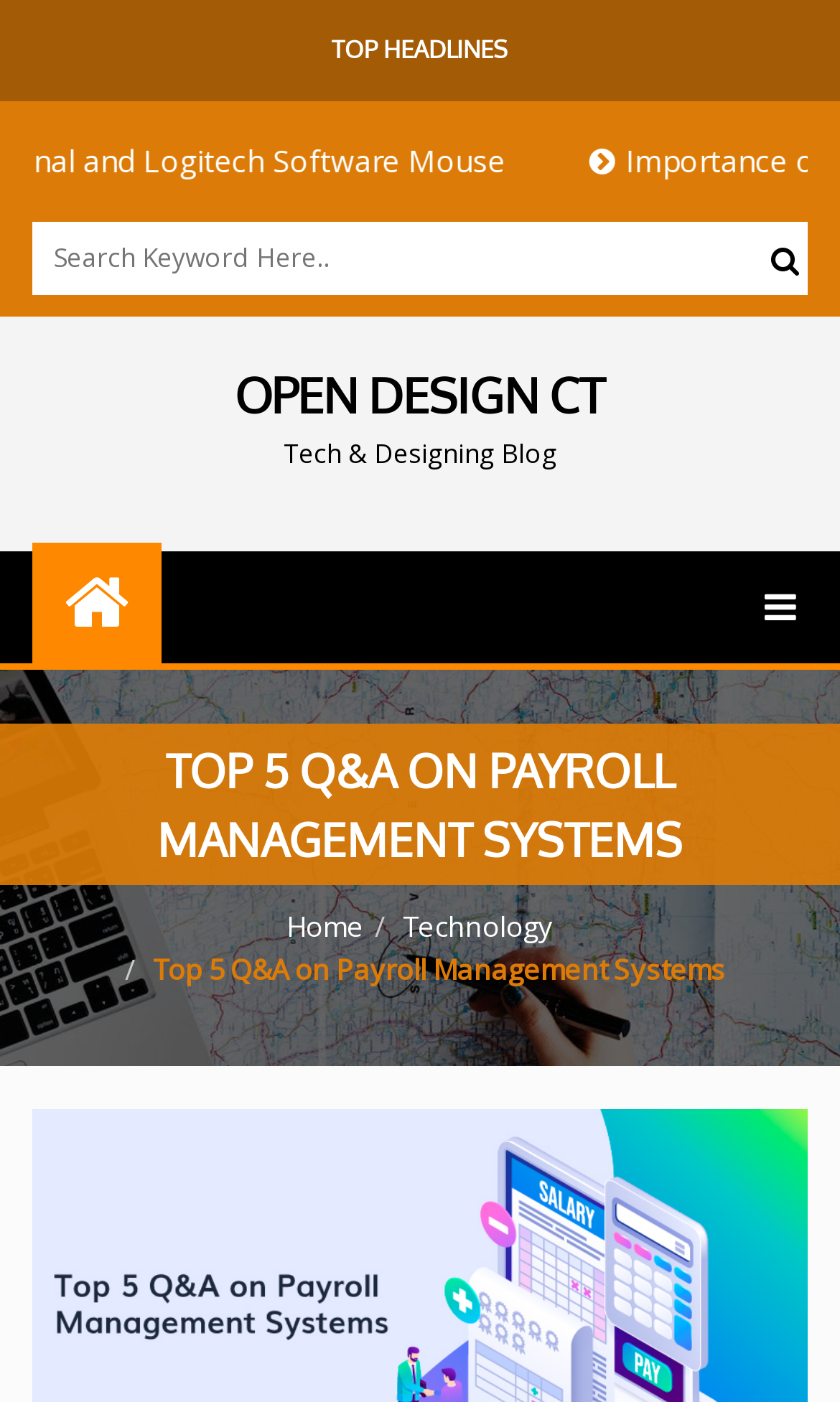Explain in detail what you observe on this webpage.

The webpage is about payroll management systems, with a focus on the top 5 Q&A on the topic. At the top of the page, there is a heading that reads "TOP HEADLINES". Below this, there are three articles, each containing a link to a different topic, including "Importance of WhatsApp API for Business". 

To the right of these articles, there is a search bar with a placeholder text "Search Keyword Here..". Below the search bar, there is a link to "OPEN DESIGN CT Tech & Designing Blog" with a heading that reads "OPEN DESIGN CT". 

Further down the page, there are two icons, one representing a user and another representing a menu. Below these icons, there is a heading that reads "TOP 5 Q&A ON PAYROLL MANAGEMENT SYSTEMS". 

Under this heading, there is a link to "Home" and another link to "Technology", which are likely navigation links. Finally, there is a static text that reads "Top 5 Q&A on Payroll Management Systems", which summarizes the content of the page.